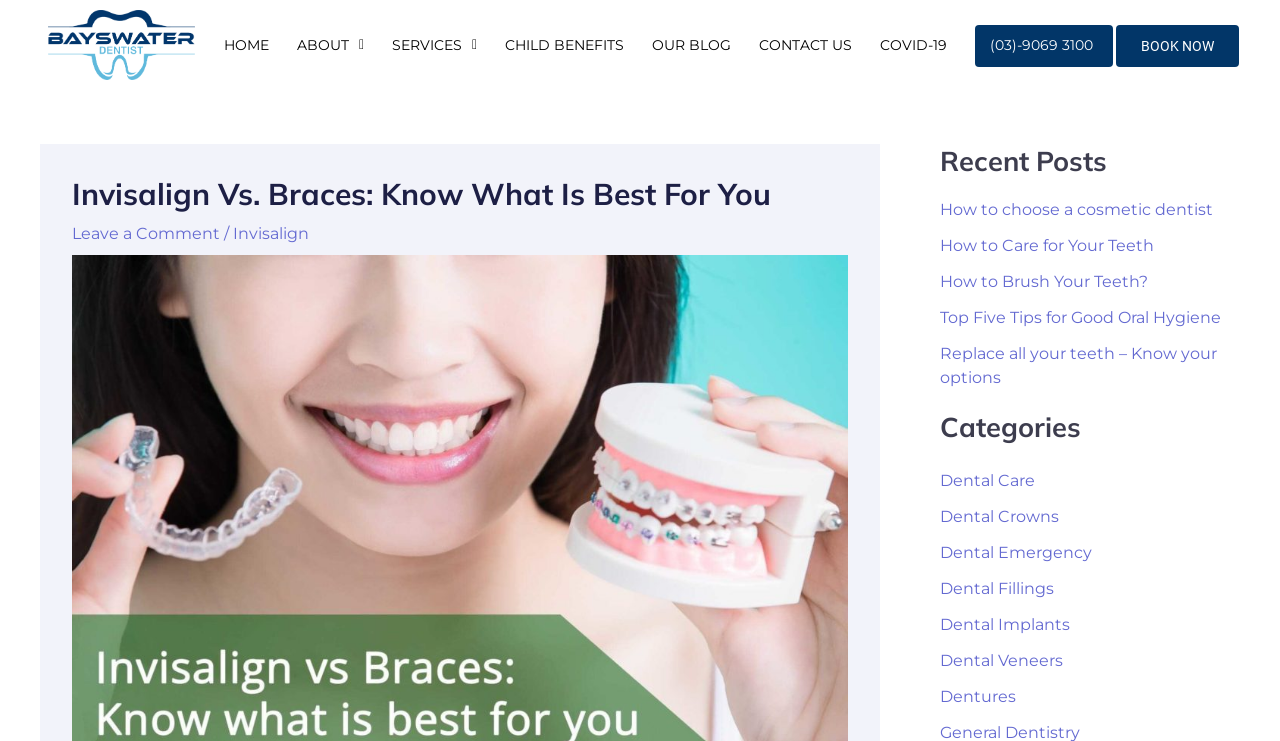What is the position of the 'BOOK NOW' link?
Please provide a comprehensive answer based on the information in the image.

I analyzed the bounding box coordinates of the 'BOOK NOW' link, which are [0.872, 0.034, 0.968, 0.09]. By comparing these coordinates with others, I determined that the 'BOOK NOW' link is located at the top right of the webpage.